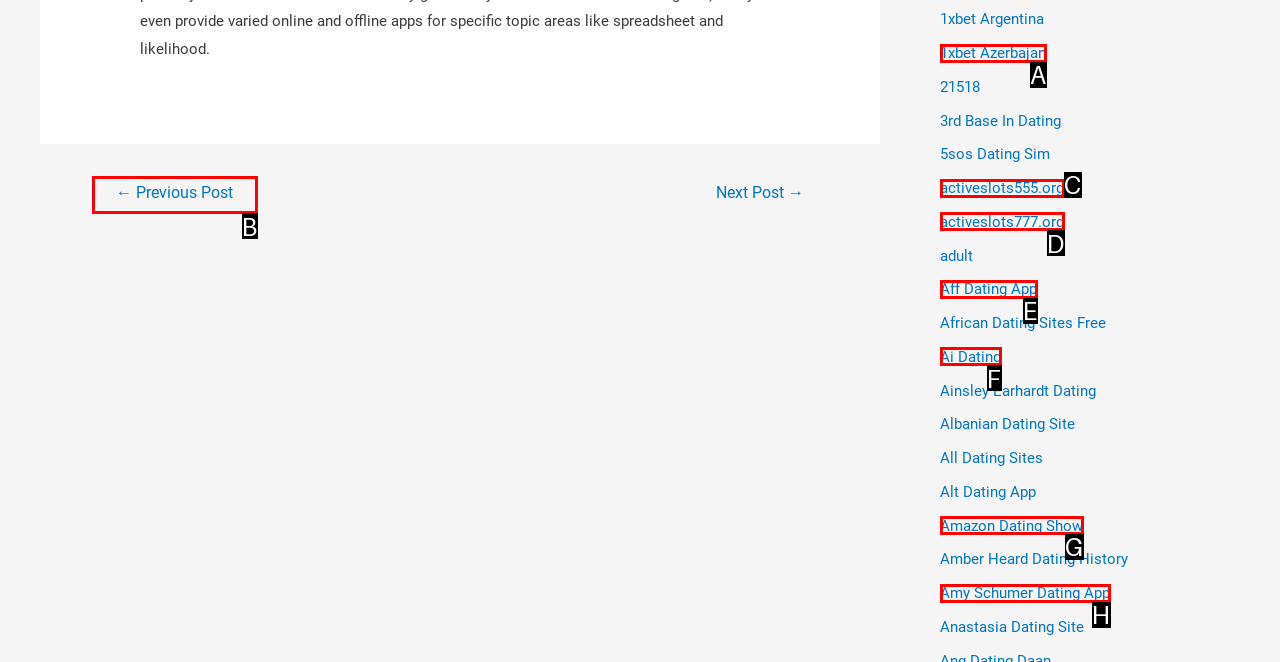Determine the appropriate lettered choice for the task: go to previous post. Reply with the correct letter.

B